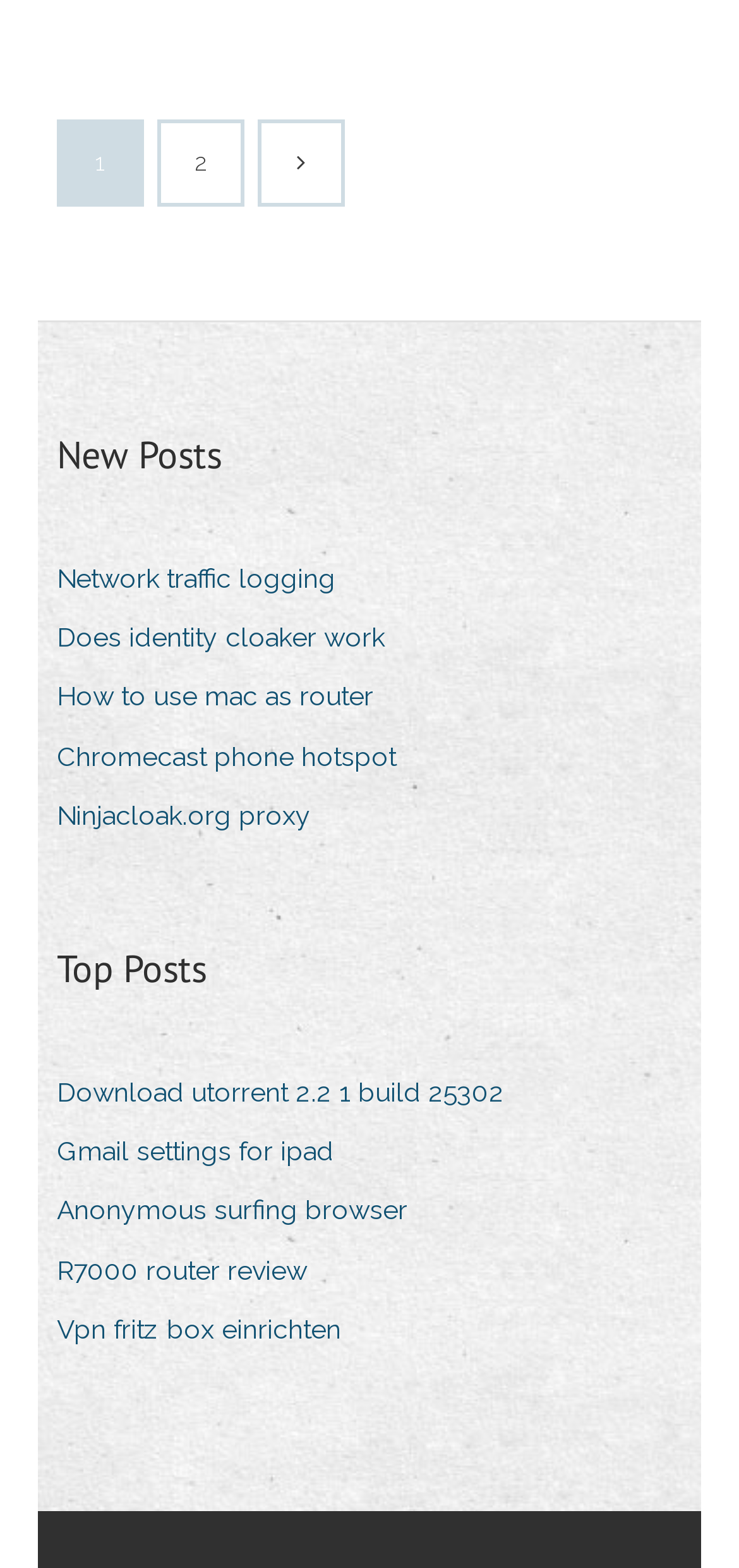Determine the bounding box coordinates of the section I need to click to execute the following instruction: "Click the logo". Provide the coordinates as four float numbers between 0 and 1, i.e., [left, top, right, bottom].

None